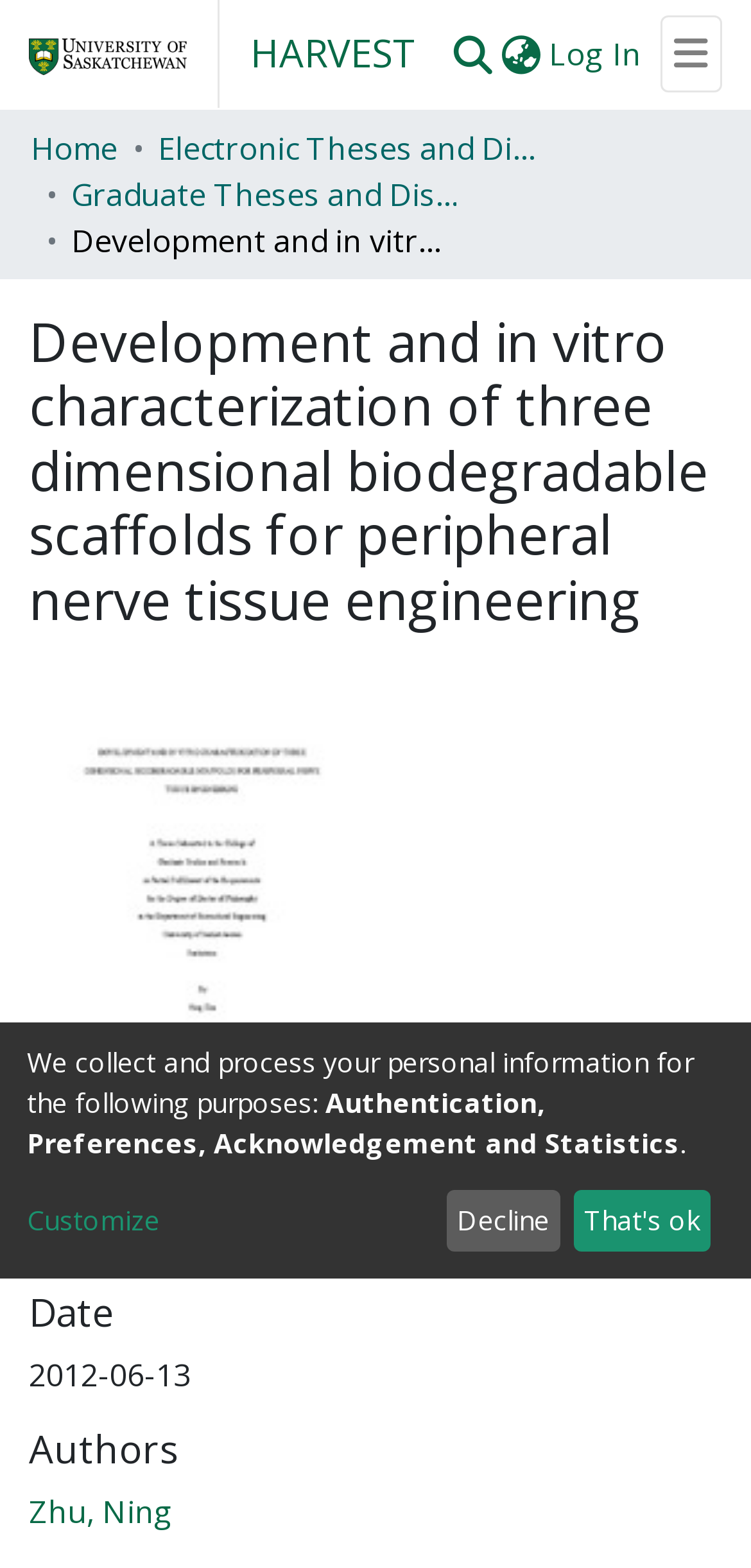Provide the bounding box coordinates of the section that needs to be clicked to accomplish the following instruction: "Switch language."

[0.662, 0.02, 0.726, 0.049]